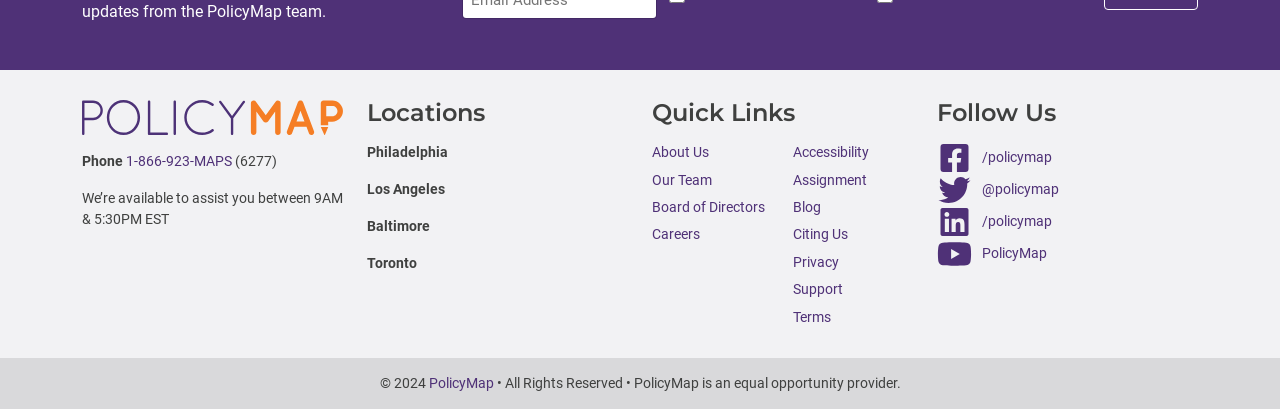Please locate the bounding box coordinates of the element that needs to be clicked to achieve the following instruction: "Call the phone number". The coordinates should be four float numbers between 0 and 1, i.e., [left, top, right, bottom].

[0.098, 0.374, 0.181, 0.413]